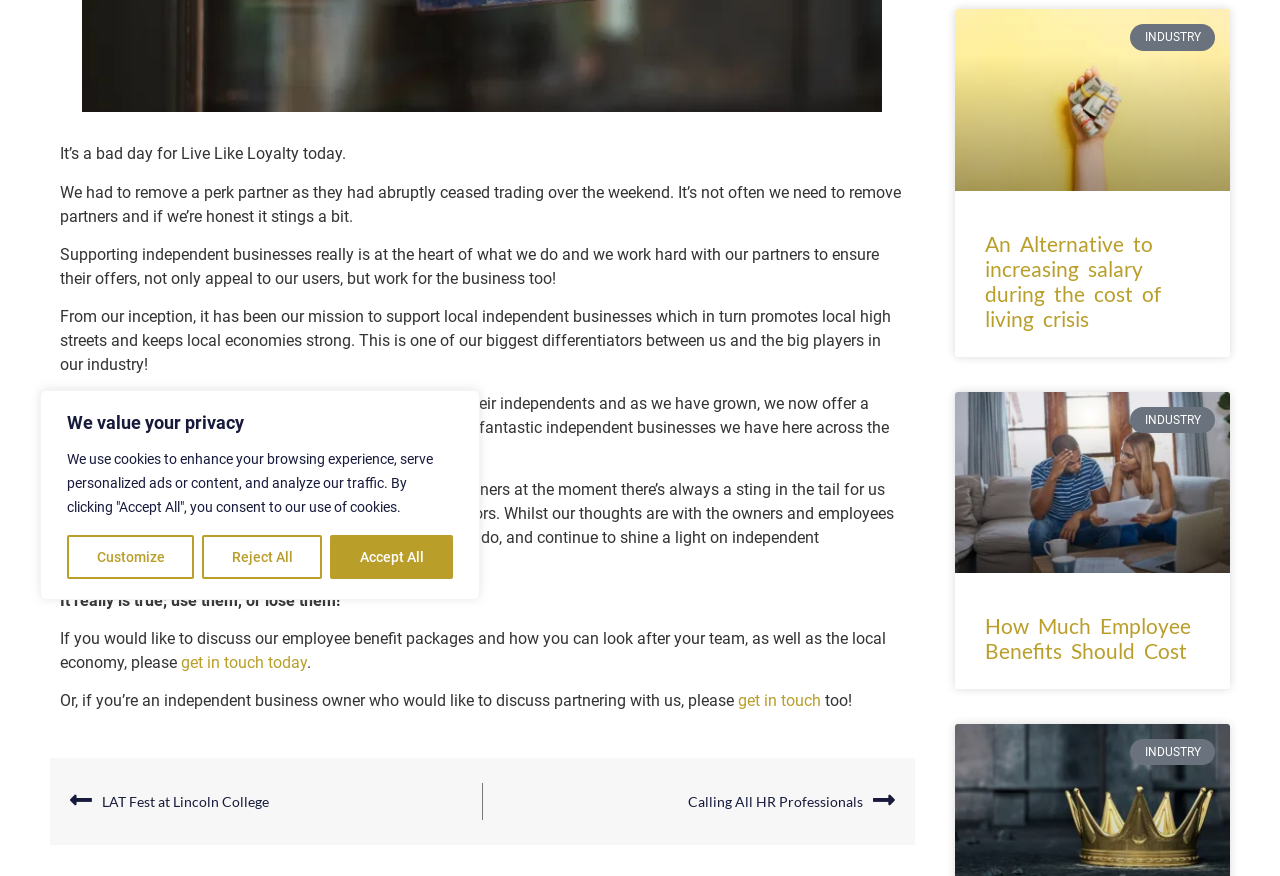Find the bounding box coordinates of the UI element according to this description: "get in touch".

[0.577, 0.789, 0.641, 0.811]